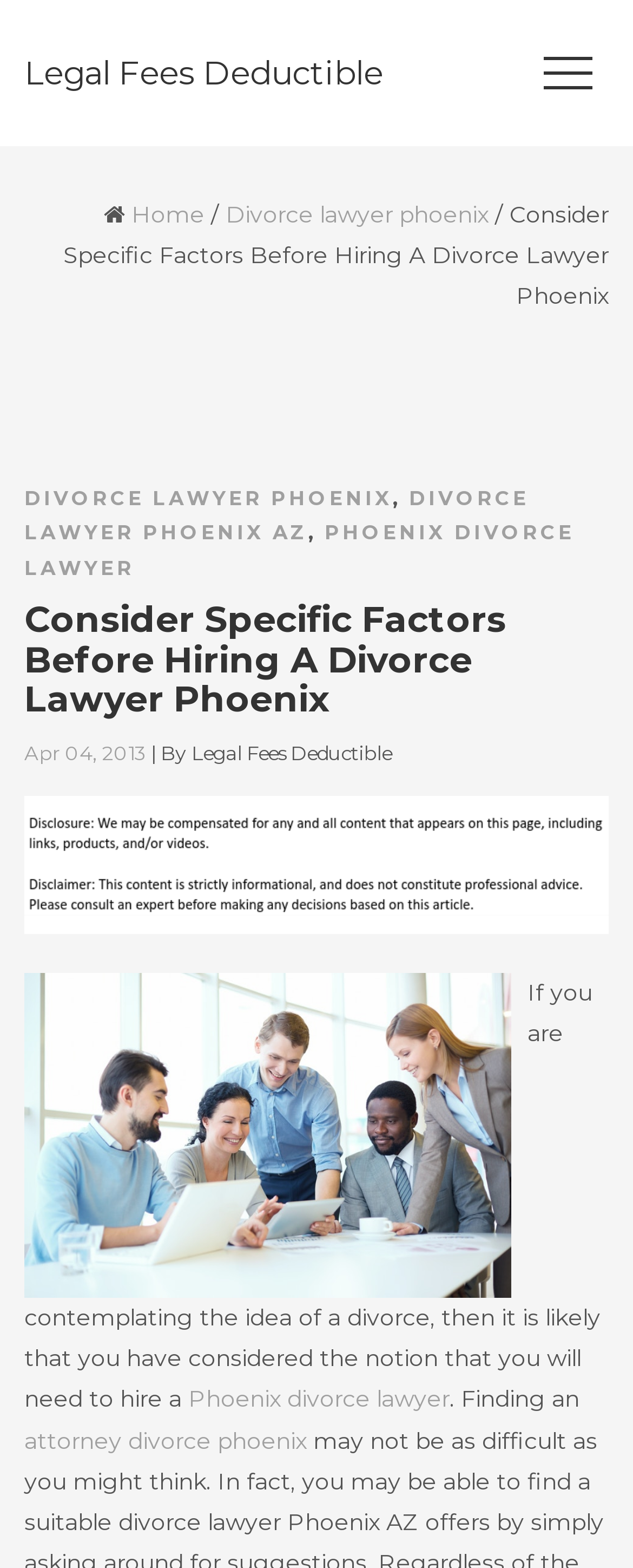Find the bounding box coordinates for the area you need to click to carry out the instruction: "Explore the 'attorney divorce phoenix' option". The coordinates should be four float numbers between 0 and 1, indicated as [left, top, right, bottom].

[0.038, 0.909, 0.485, 0.928]